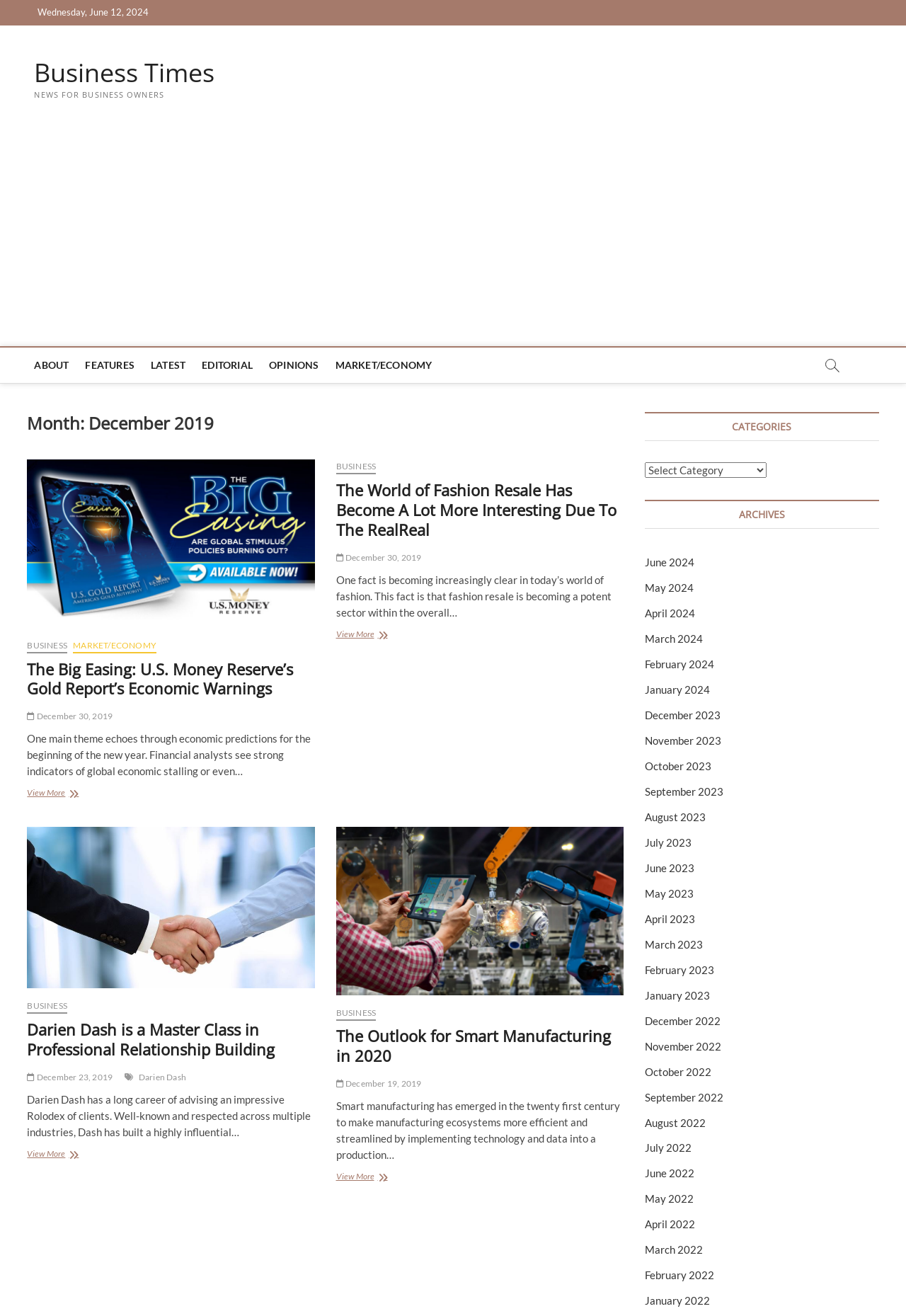What is the earliest month listed in the 'ARCHIVES' section?
Respond with a short answer, either a single word or a phrase, based on the image.

December 2019